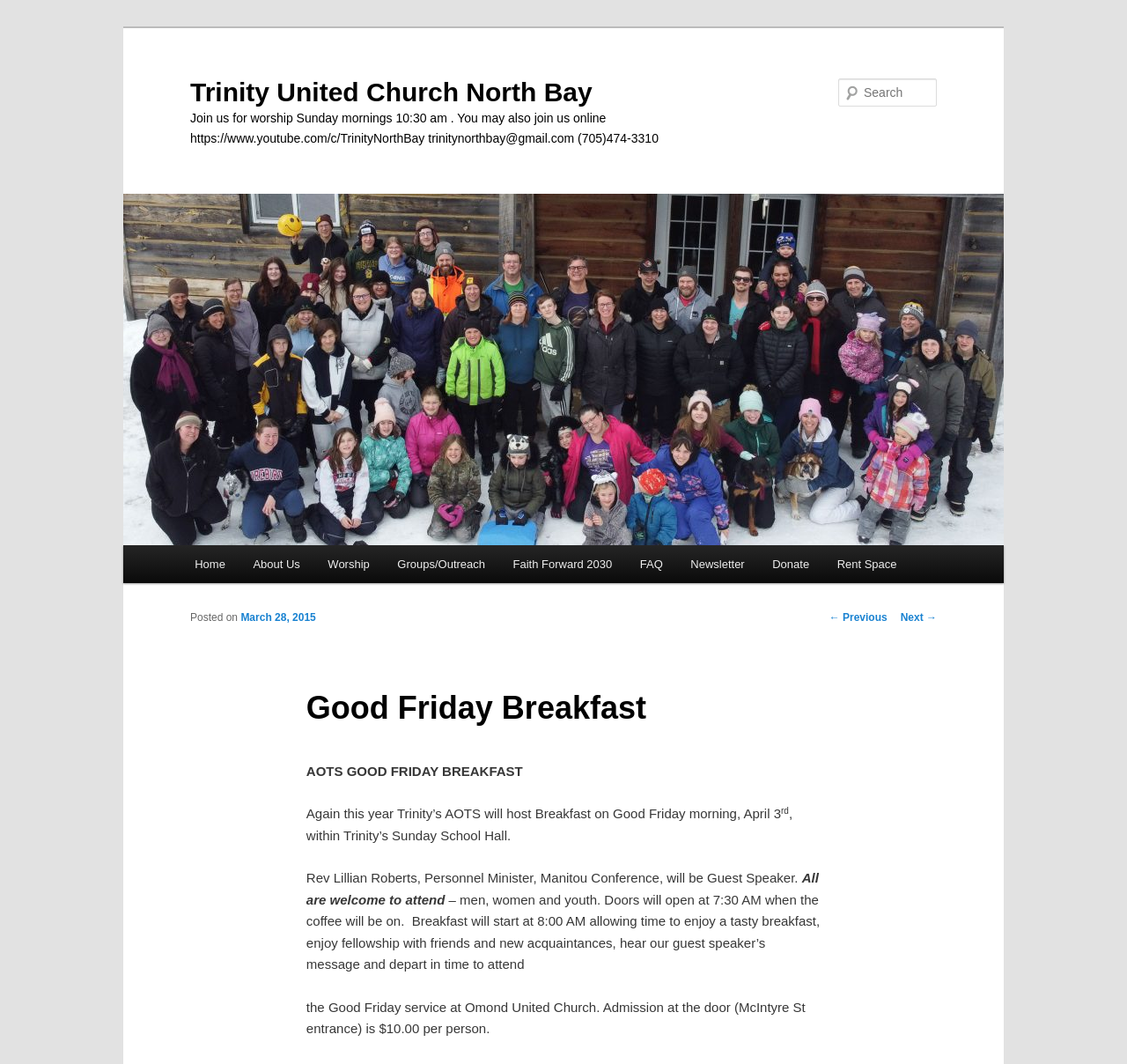Give the bounding box coordinates for the element described by: "March 28, 2015".

[0.214, 0.575, 0.28, 0.586]